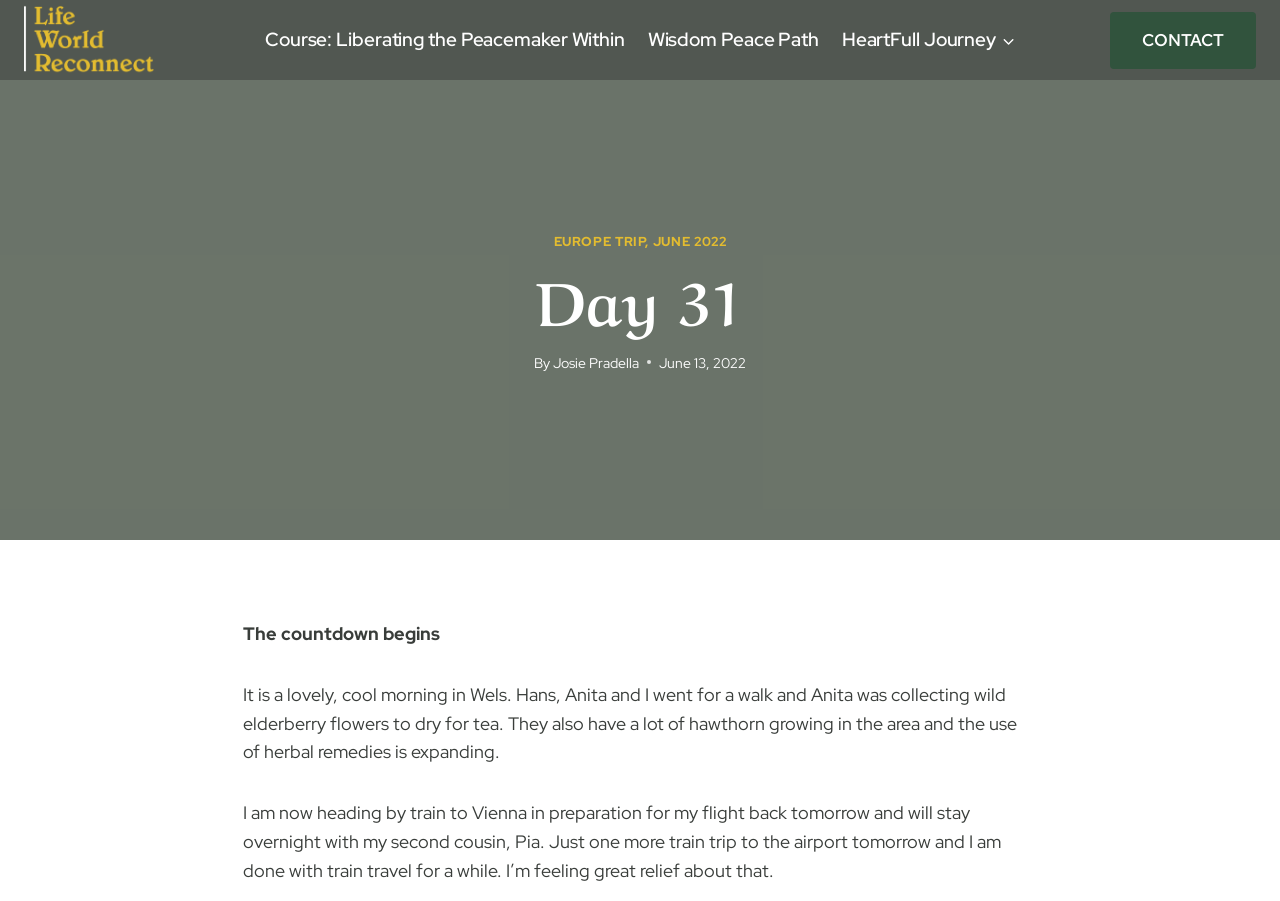Generate a comprehensive description of the webpage.

The webpage is a personal blog post titled "Day 31 - Life World Reconnect". At the top left, there is a link and an image with the same name "Life World Reconnect". Below this, there is a primary navigation menu with three links: "Course: Liberating the Peacemaker Within", "Wisdom Peace Path", and "HeartFull Journey", which has a child menu button next to it. 

On the top right, there is a "CONTACT" link. In the middle of the page, there is a link "EUROPE TRIP, JUNE 2022". Below this, there is a heading "Day 31" followed by the author's name "Josie Pradella" and the date "June 13, 2022". 

The main content of the blog post is divided into three paragraphs. The first paragraph starts with "The countdown begins" and describes a lovely morning in Wels, where the author and friends went for a walk and collected wild elderberry flowers. The second paragraph continues the story, mentioning hawthorn and herbal remedies. The third paragraph describes the author's travel plans, including a train trip to Vienna and a flight back the next day.